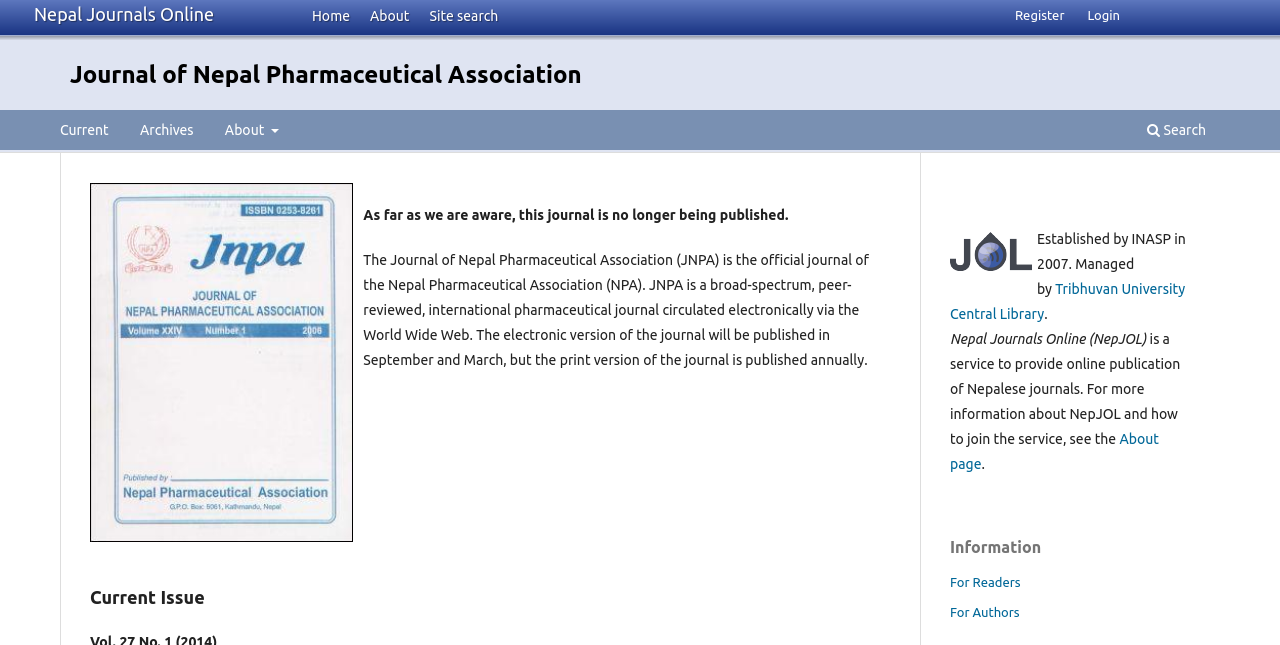Find the bounding box coordinates of the area to click in order to follow the instruction: "go to home page".

[0.231, 0.0, 0.277, 0.047]